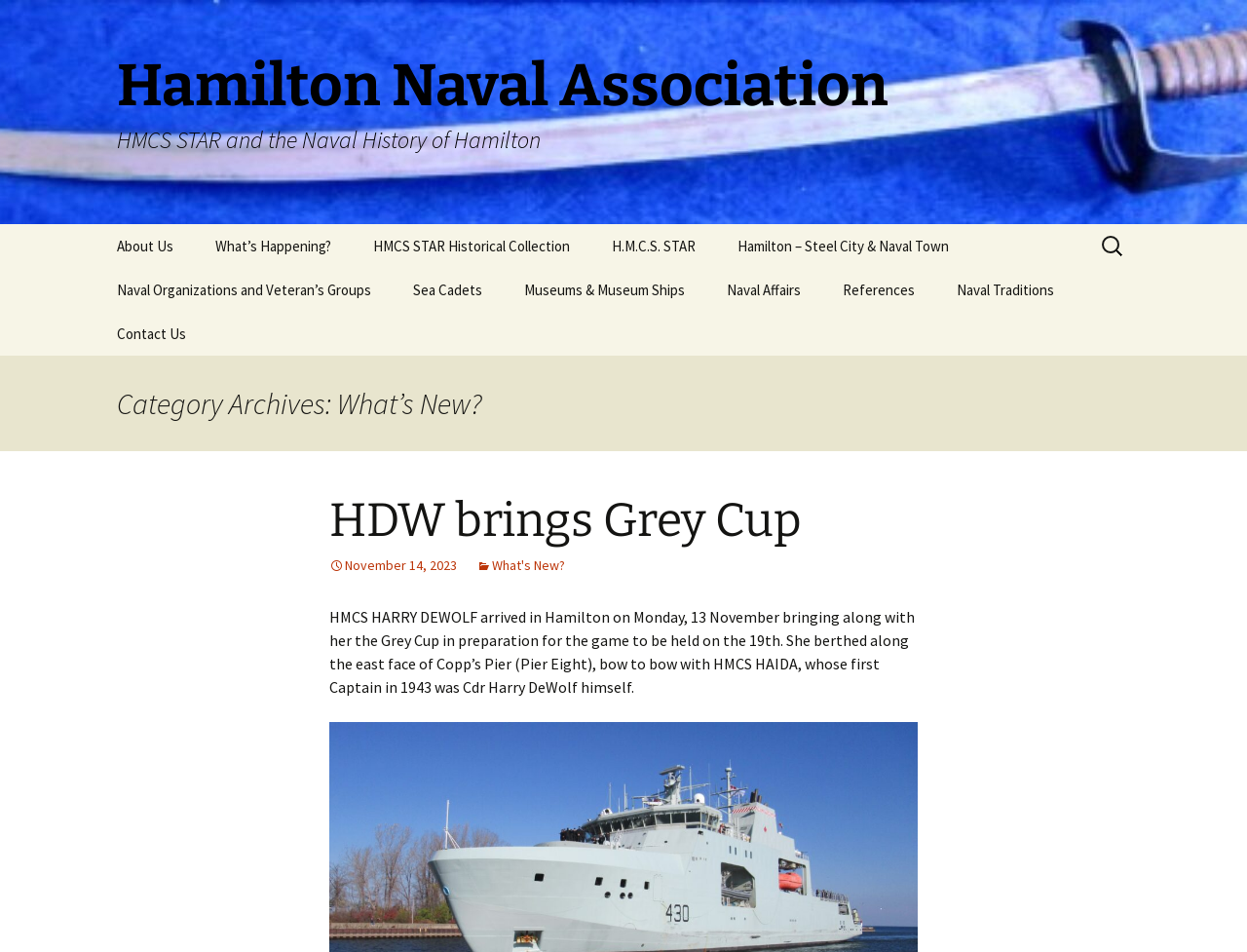What is the name of the naval association? Based on the image, give a response in one word or a short phrase.

Hamilton Naval Association